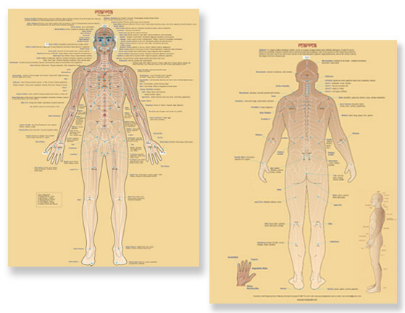With reference to the screenshot, provide a detailed response to the question below:
Who is credited with the artwork of the Marma Posters?

The caption specifically mentions that the artwork of the Marma Posters is credited to Aaron Staengl, also known as Ananta, demonstrating a clear connection between the artist and the educational content.